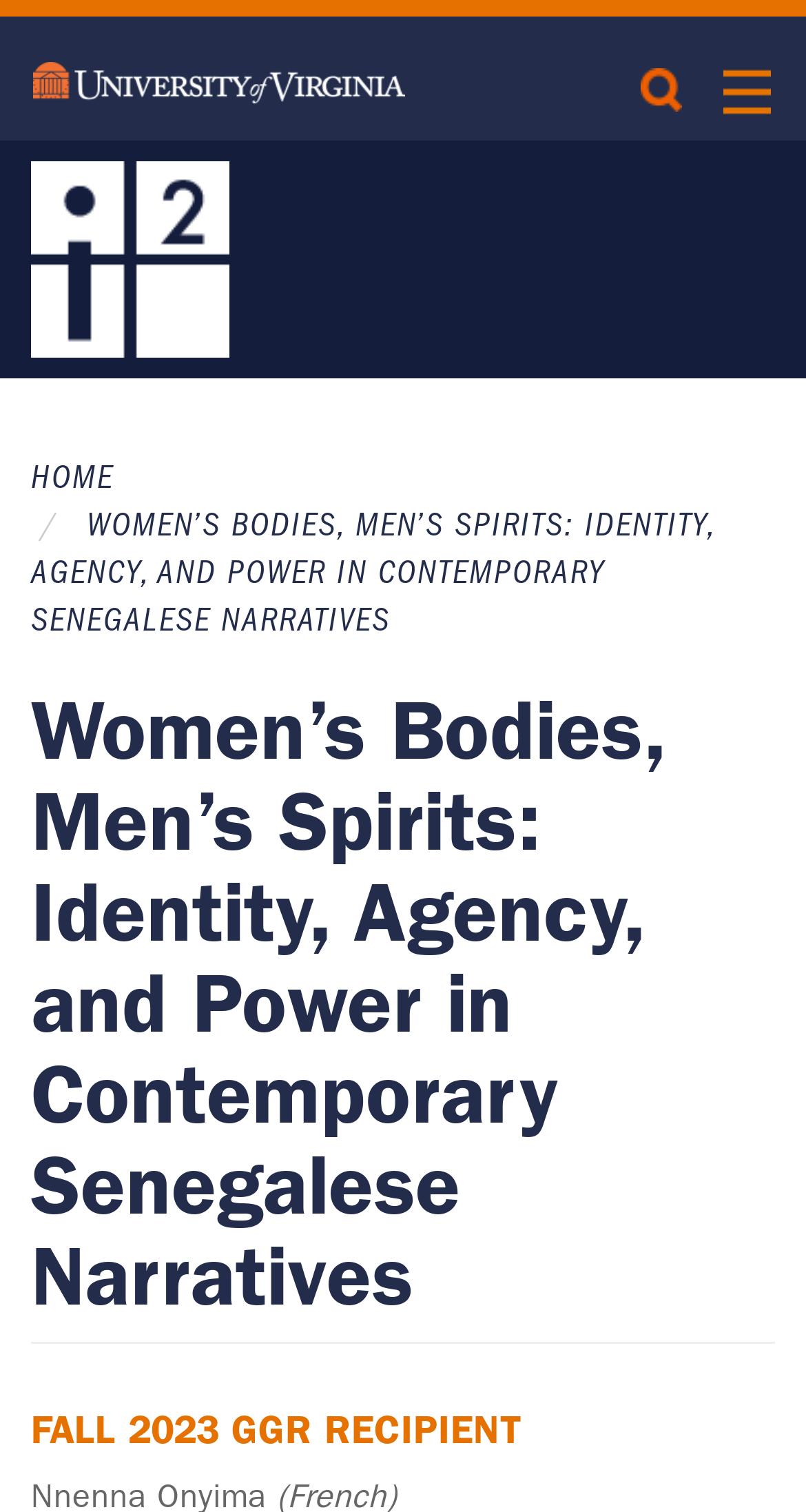Create a detailed narrative of the webpage’s visual and textual elements.

The webpage is about a research project titled "Women’s Bodies, Men’s Spirits: Identity, Agency, and Power in Contemporary Senegalese Narratives" at the Center for Global Inquiry & Innovation. 

At the top left corner, there is a link to skip to the main content. Next to it, there is a University of Virginia (UVa) logo, which is an image. On the top right corner, there are two buttons with no text. 

Below the UVa logo, there is a Center for Global Inquiry & Innovation (CGII) logo, which is also an image. To the right of the CGII logo, there is a breadcrumb navigation section that displays the path "HOME > WOMEN’S BODIES, MEN’S SPIRITS: IDENTITY, AGENCY, AND POWER IN CONTEMPORARY SENEGALESE NARRATIVES". 

Below the breadcrumb navigation, there is a main heading that repeats the title of the research project. Underneath this heading, there is a subheading that indicates the project is a Fall 2023 GGR recipient.